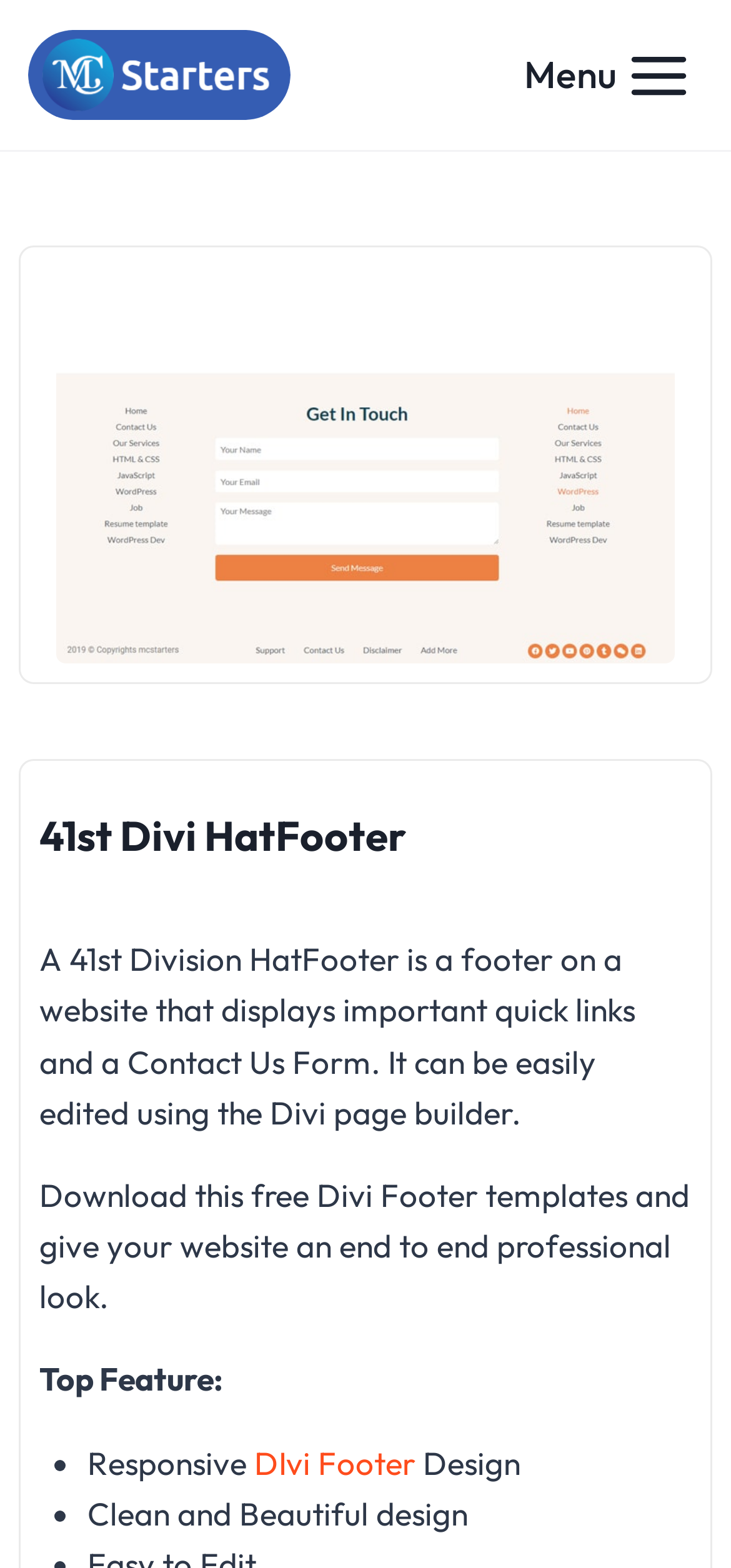From the webpage screenshot, predict the bounding box of the UI element that matches this description: "DIvi Footer".

[0.347, 0.92, 0.568, 0.945]